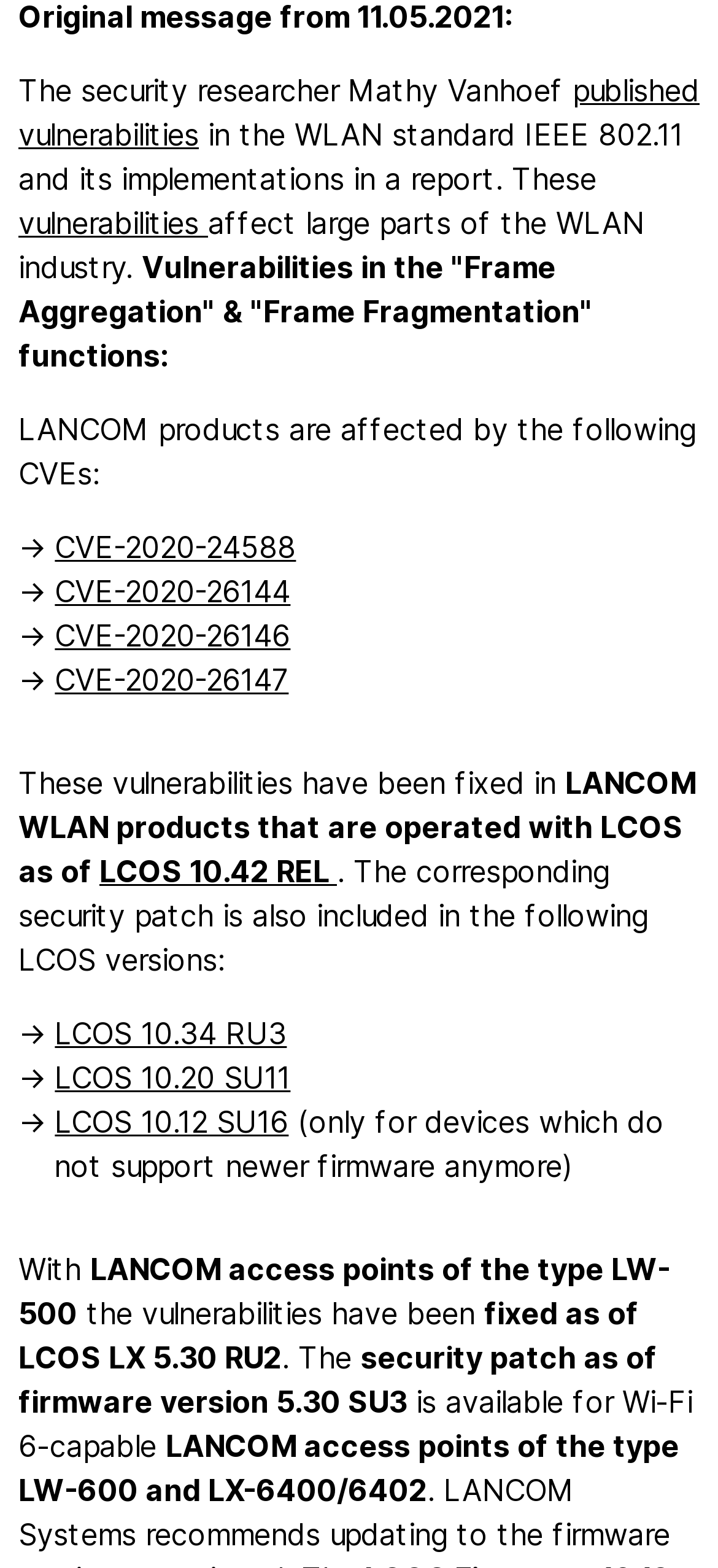Determine the bounding box coordinates for the clickable element required to fulfill the instruction: "Click on 'LCOS 10.42 REL'". Provide the coordinates as four float numbers between 0 and 1, i.e., [left, top, right, bottom].

[0.138, 0.544, 0.469, 0.568]